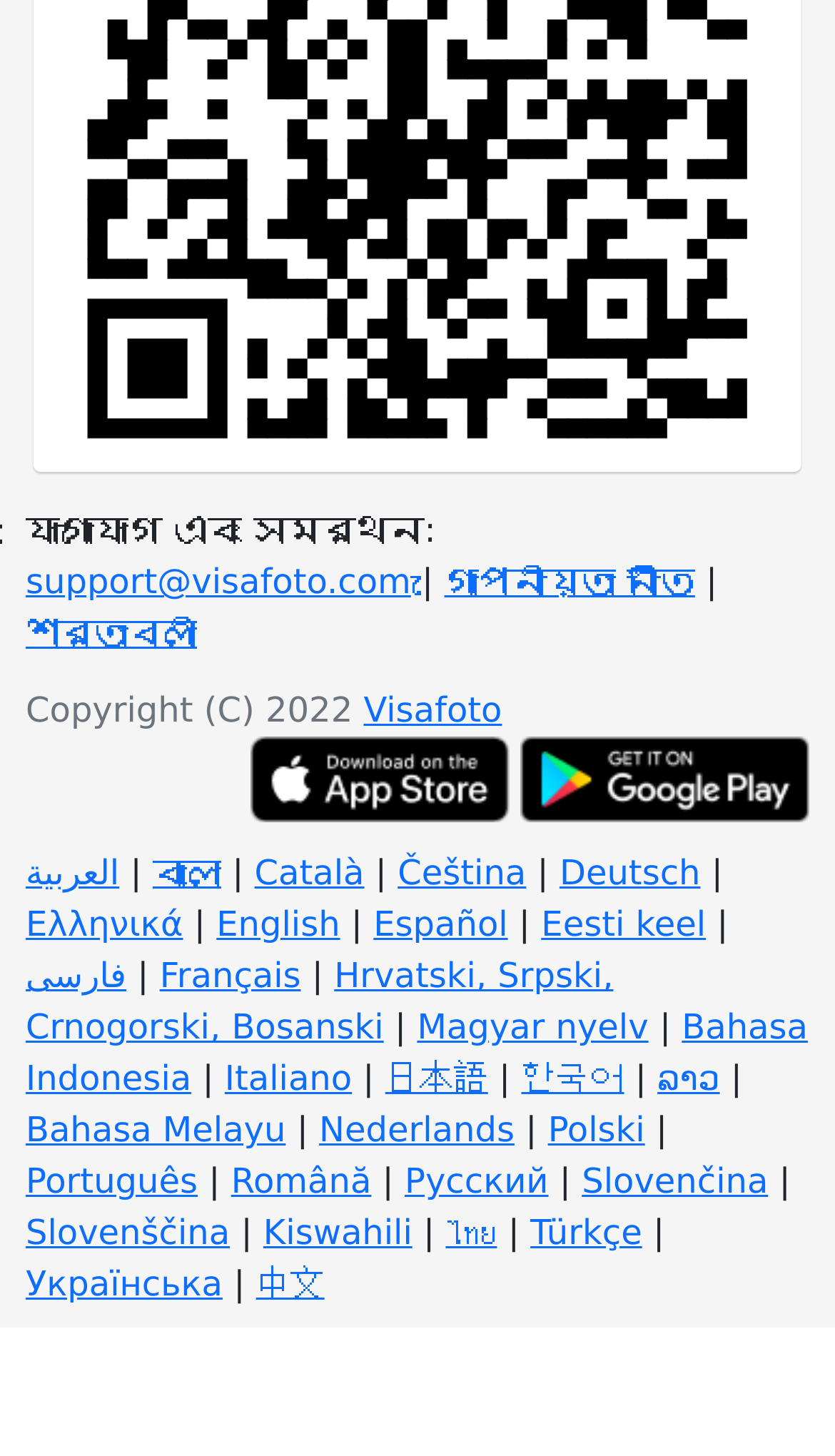Provide the bounding box coordinates for the UI element described in this sentence: "Hrvatski, Srpski, Crnogorski, Bosanski". The coordinates should be four float values between 0 and 1, i.e., [left, top, right, bottom].

[0.031, 0.657, 0.735, 0.72]